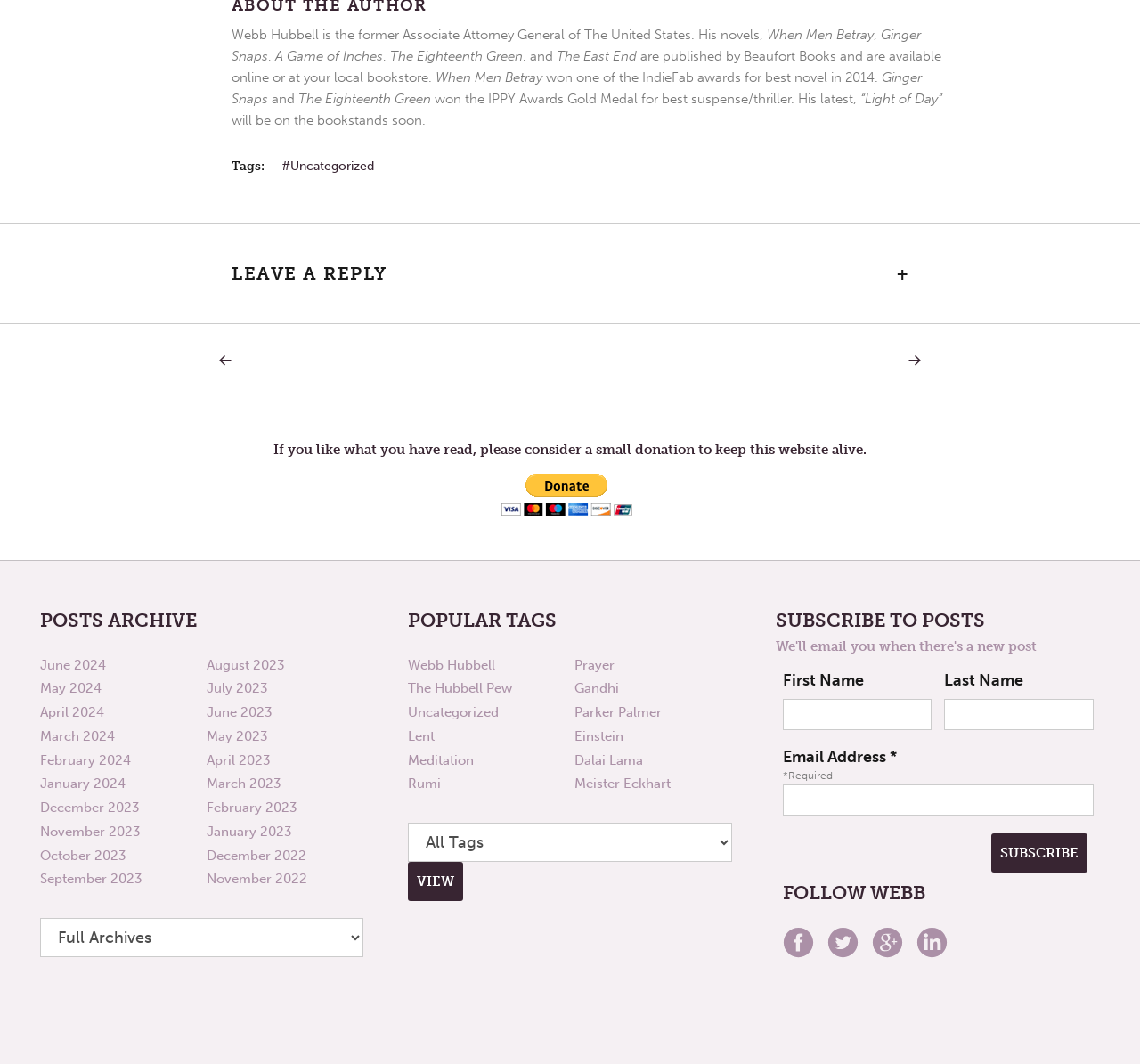What is the purpose of the 'Subscribe to Posts' section?
Provide a concise answer using a single word or phrase based on the image.

To receive new post notifications